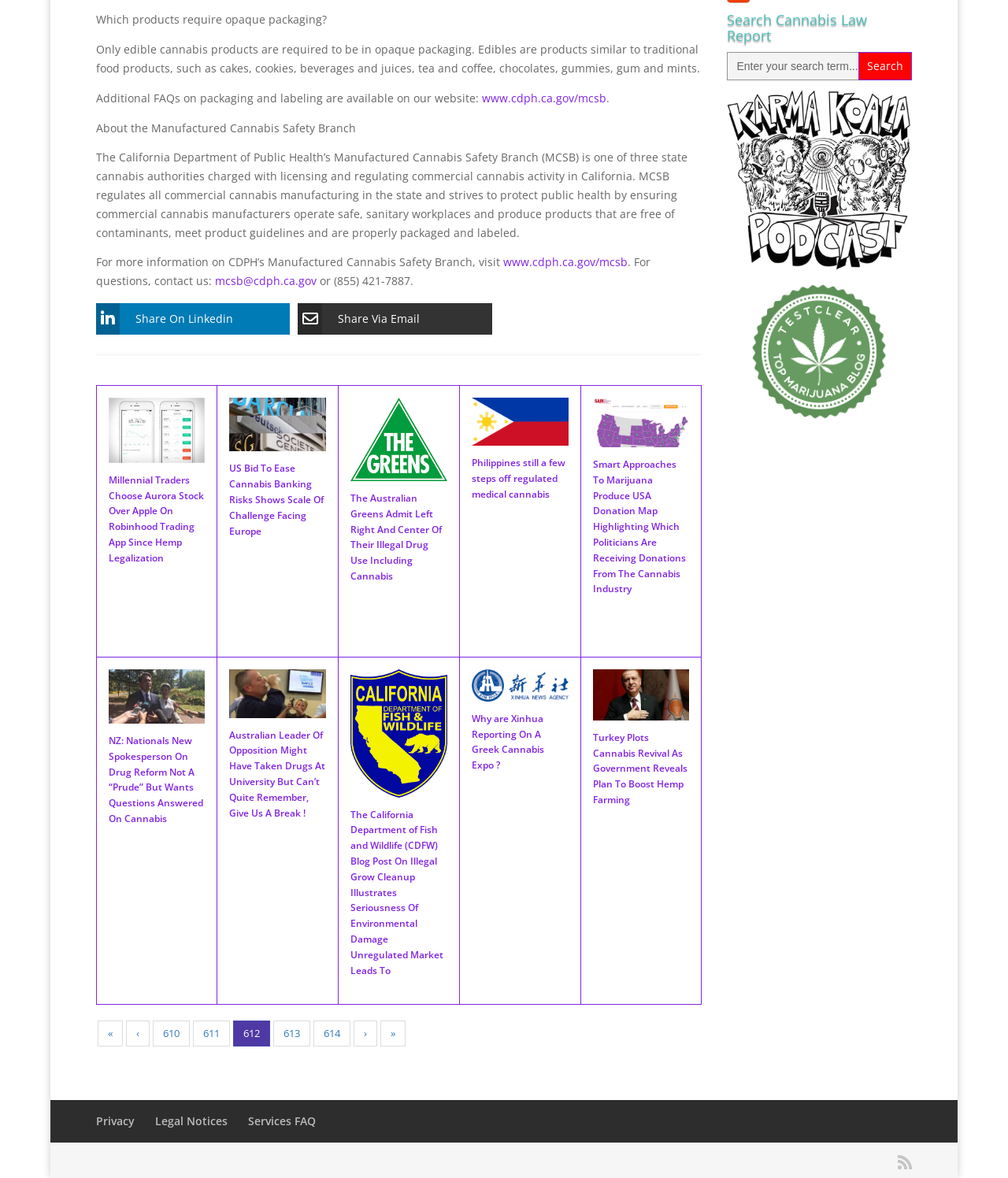Please provide the bounding box coordinate of the region that matches the element description: alt="Top Marijuana Blog". Coordinates should be in the format (top-left x, top-left y, bottom-right x, bottom-right y) and all values should be between 0 and 1.

[0.721, 0.35, 0.905, 0.362]